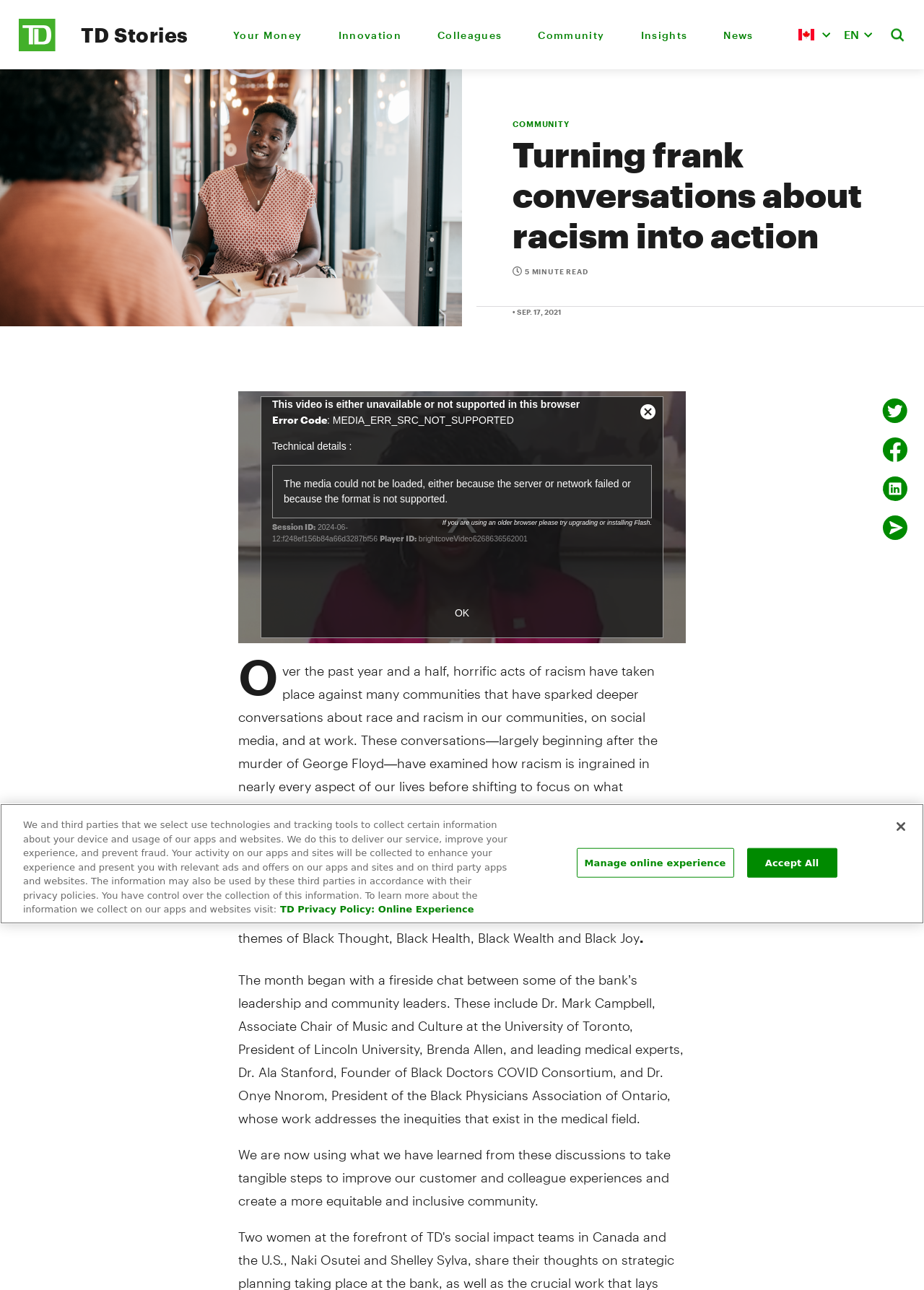Please provide a comprehensive answer to the question based on the screenshot: What is the purpose of the 'Share' links at the bottom of the webpage?

The 'Share' links at the bottom of the webpage, which include options to share on Twitter, Facebook, LinkedIn, and via email, are intended to allow users to share the article with others, likely to facilitate discussion and promote the content.